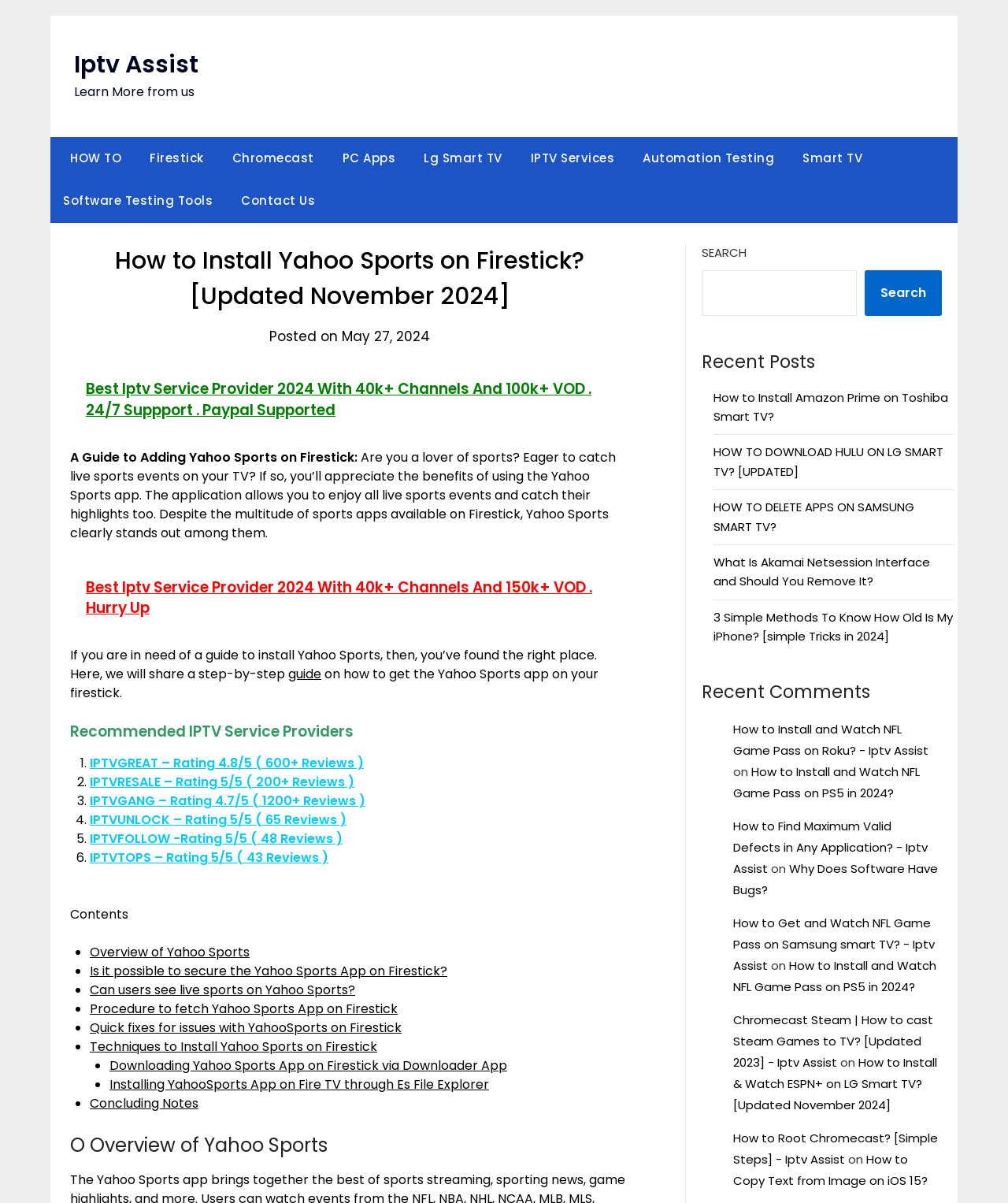Please determine the bounding box of the UI element that matches this description: Contact Us. The coordinates should be given as (top-left x, top-left y, bottom-right x, bottom-right y), with all values between 0 and 1.

[0.227, 0.15, 0.325, 0.185]